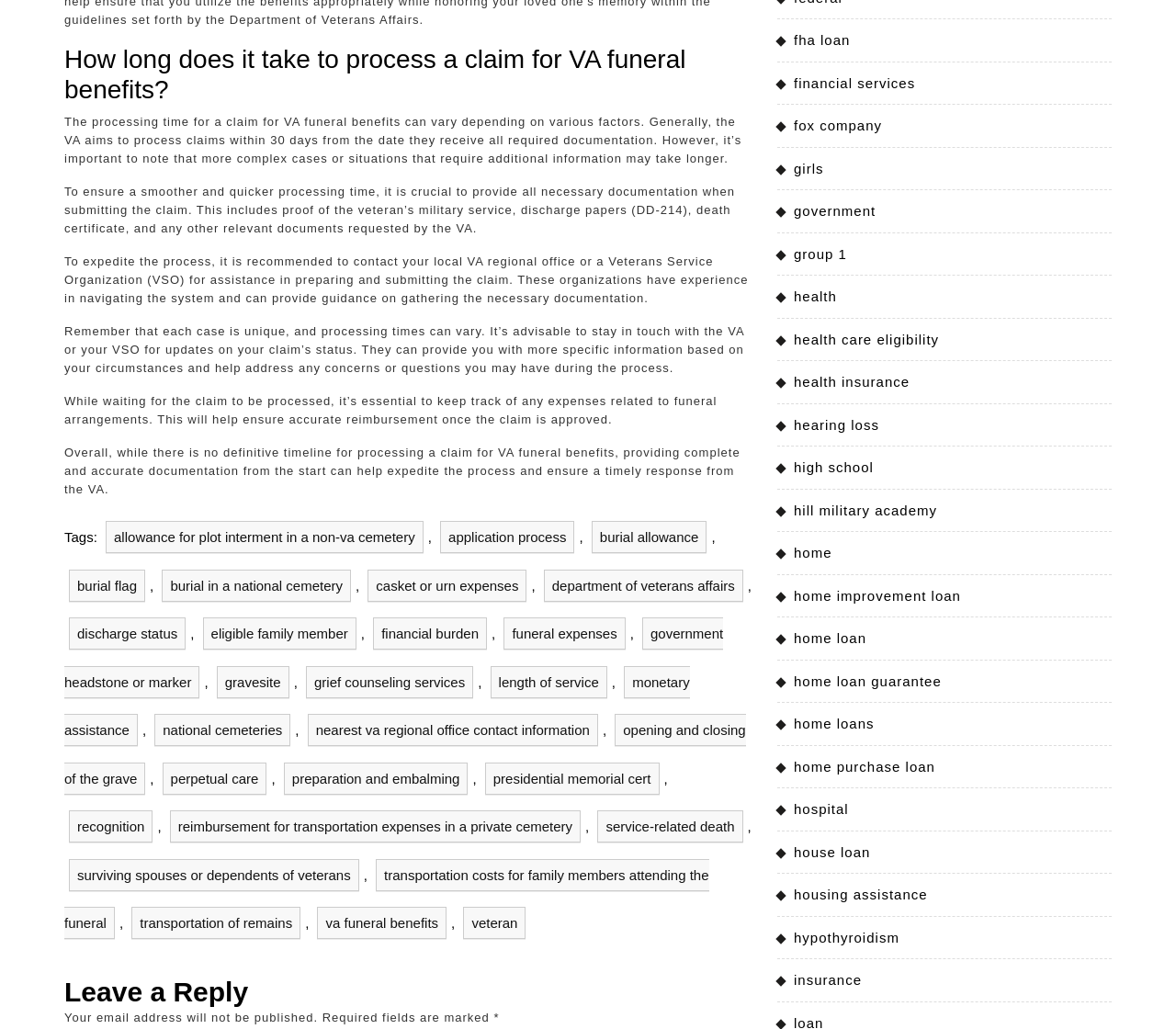Pinpoint the bounding box coordinates of the clickable area needed to execute the instruction: "Switch to German language". The coordinates should be specified as four float numbers between 0 and 1, i.e., [left, top, right, bottom].

None